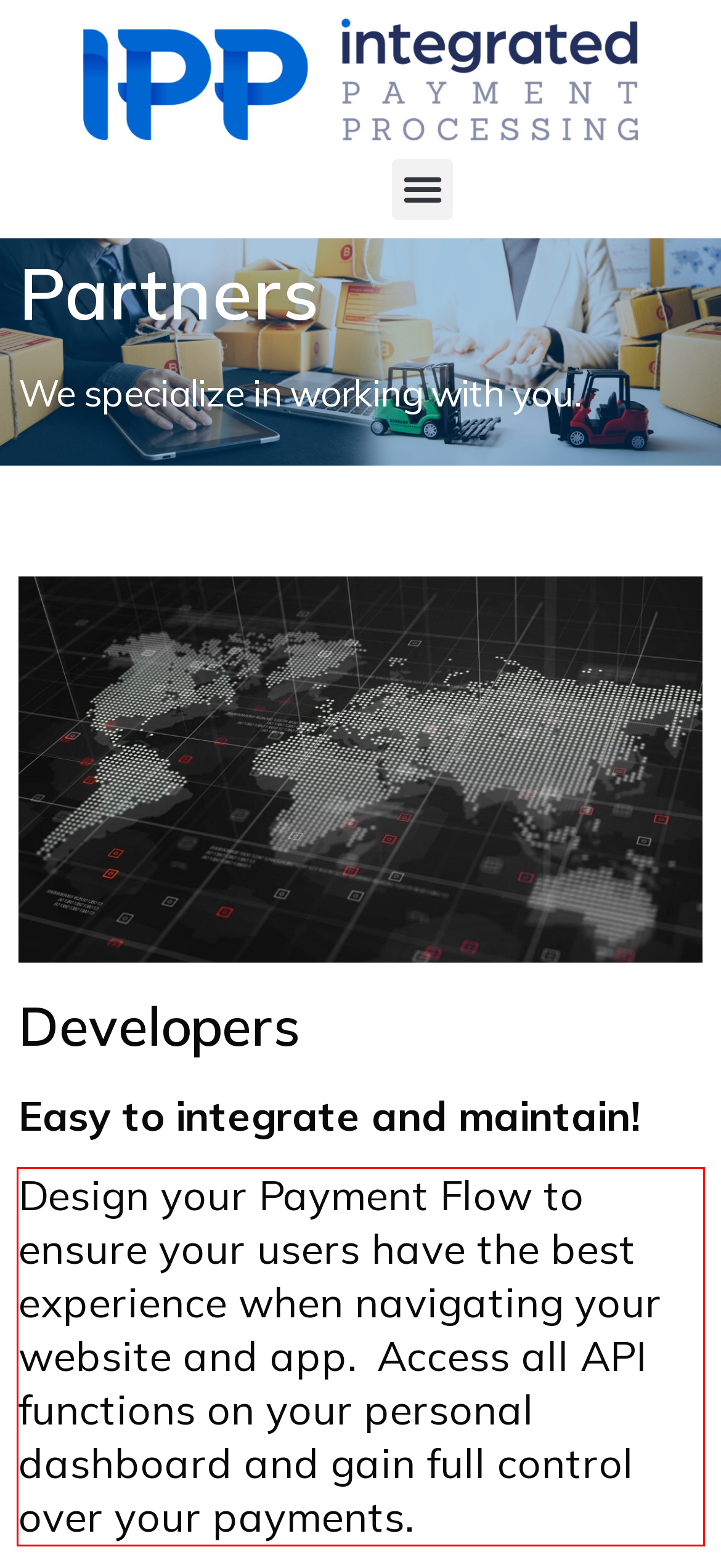Examine the screenshot of the webpage, locate the red bounding box, and perform OCR to extract the text contained within it.

Design your Payment Flow to ensure your users have the best experience when navigating your website and app. Access all API functions on your personal dashboard and gain full control over your payments.